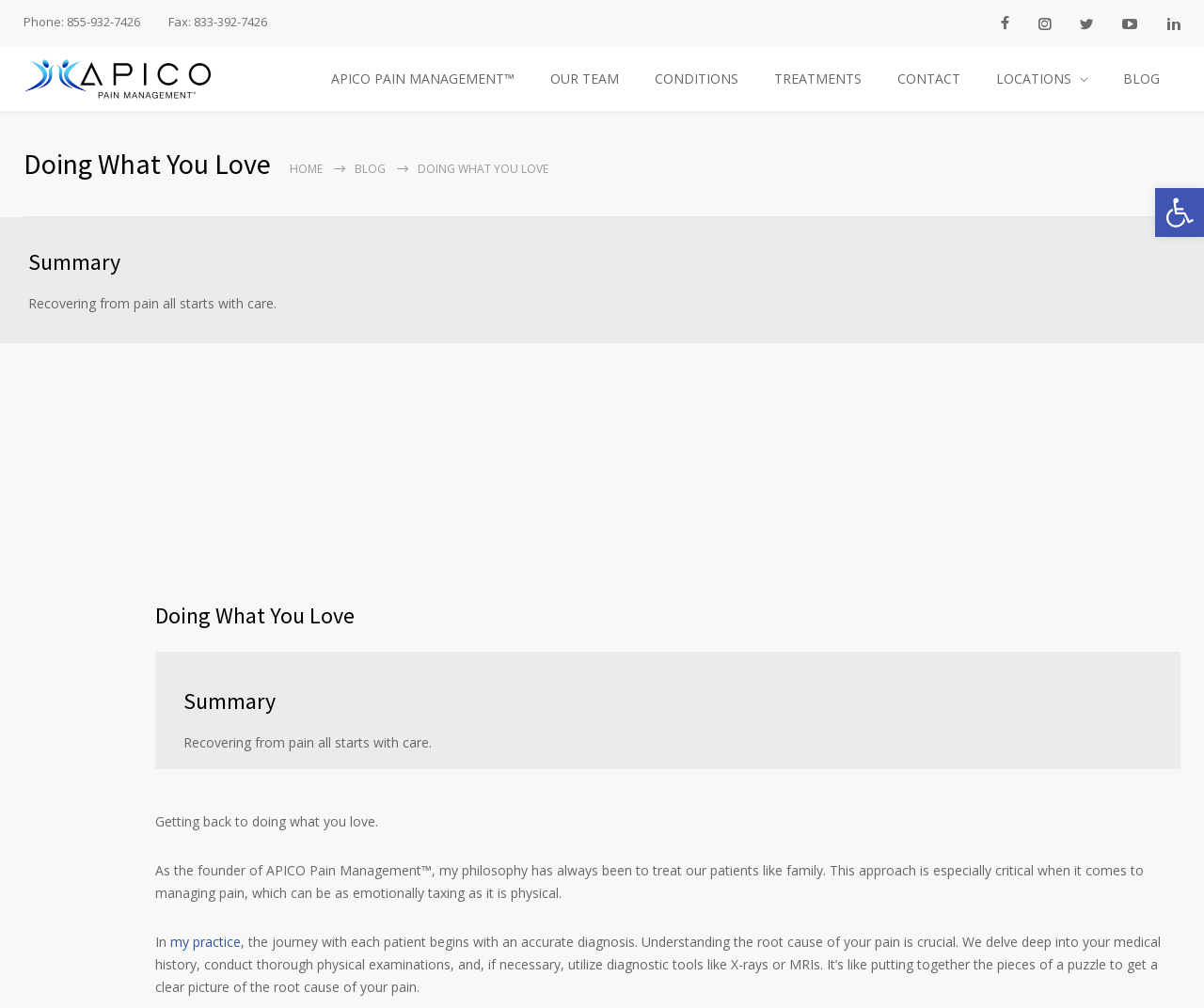Locate the bounding box coordinates of the area to click to fulfill this instruction: "View the locations". The bounding box should be presented as four float numbers between 0 and 1, in the order [left, top, right, bottom].

[0.815, 0.056, 0.916, 0.101]